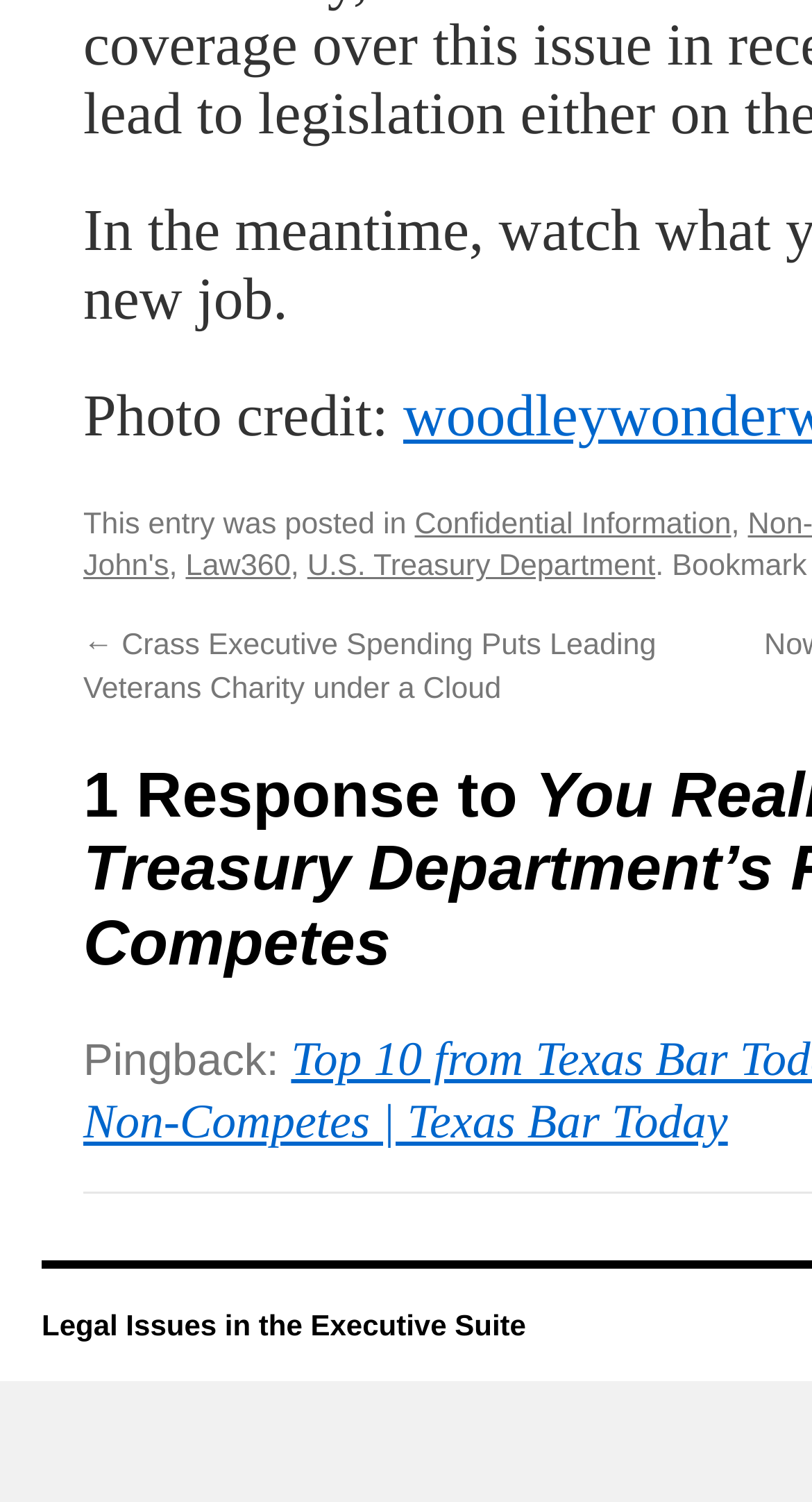What is the purpose of the text 'Pingback:'?
Give a thorough and detailed response to the question.

The text 'Pingback:' is likely used to indicate a pingback, which is a way for a website to notify another website that it has been linked to. The presence of this text suggests that the webpage is providing a pingback to another website.